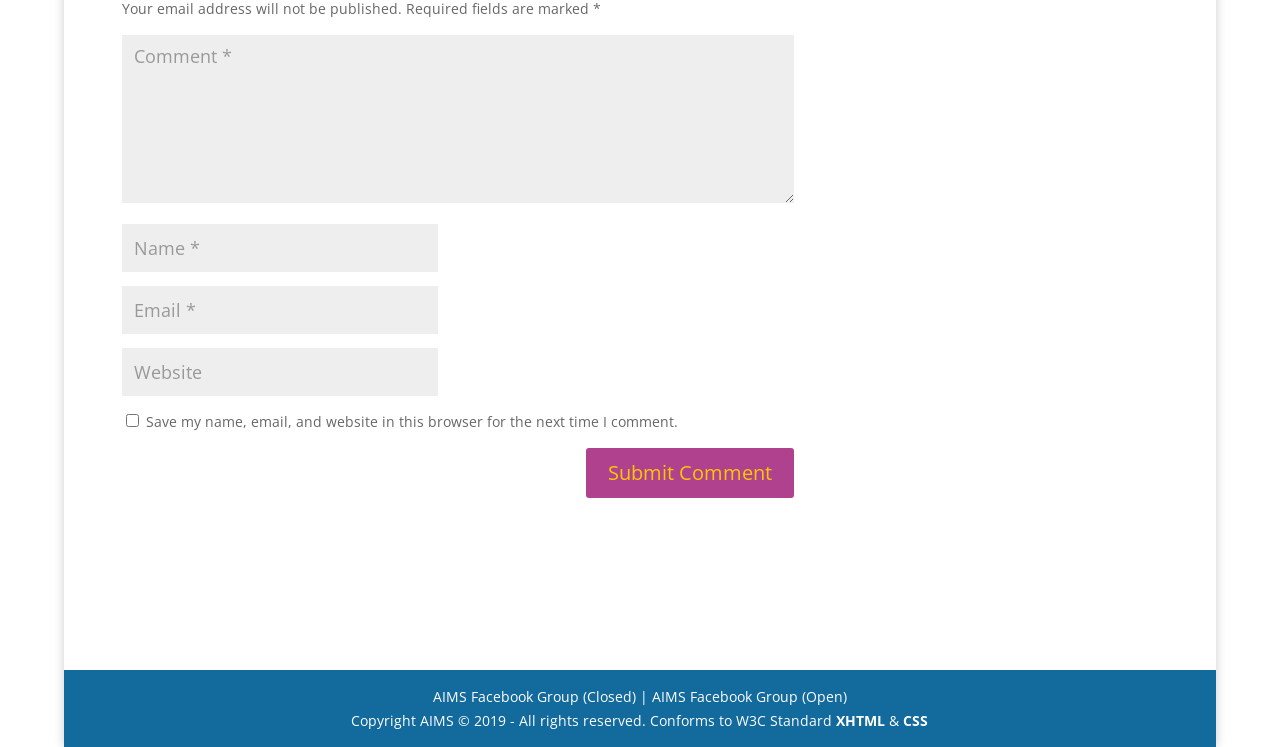What is the function of the button?
Examine the image closely and answer the question with as much detail as possible.

The button is located at the bottom of the form and is labeled 'Submit Comment'. This implies that its function is to submit the user's comment after they have filled out the required fields.